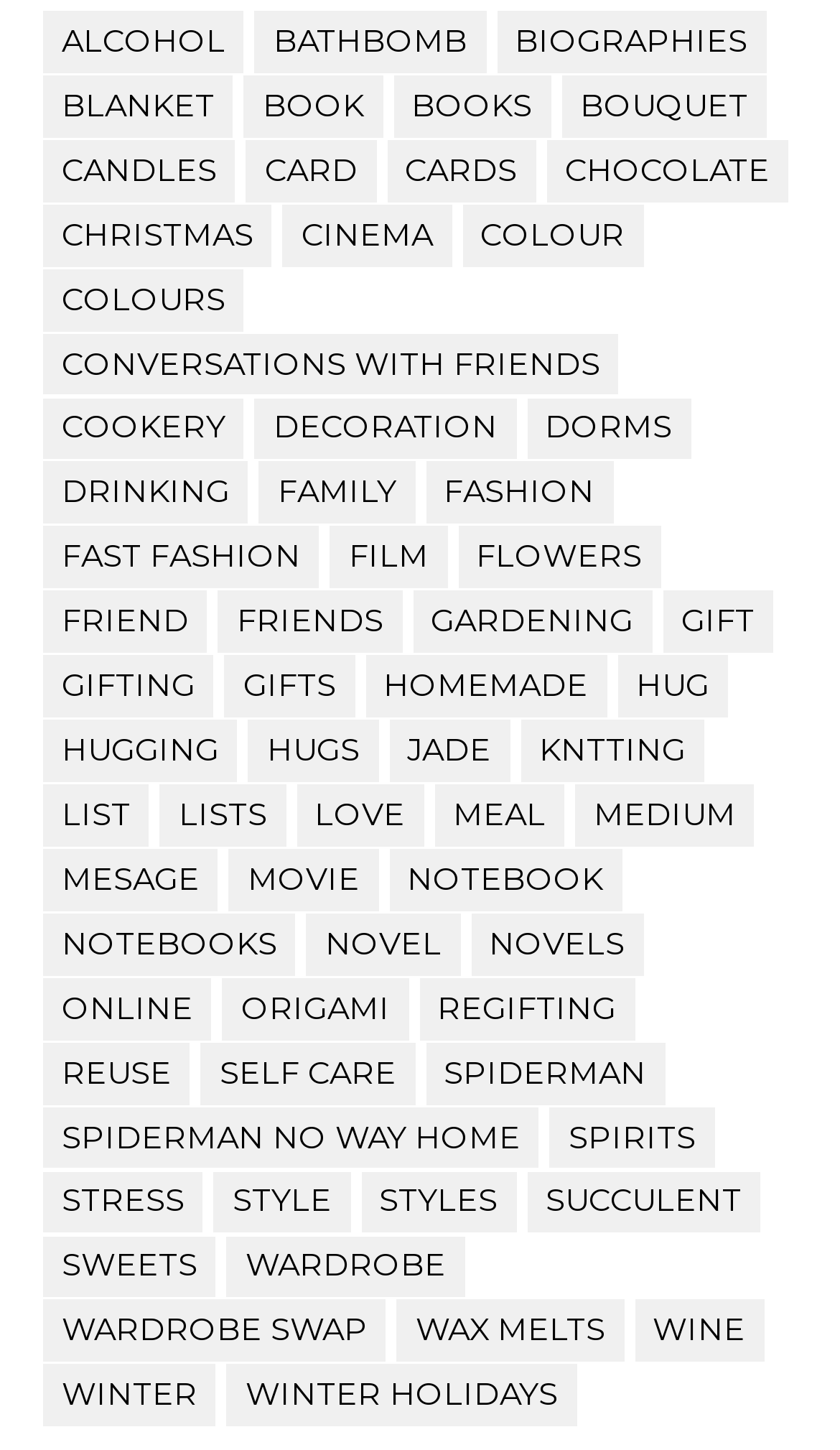Answer the following in one word or a short phrase: 
How many links are on this webpage?

389